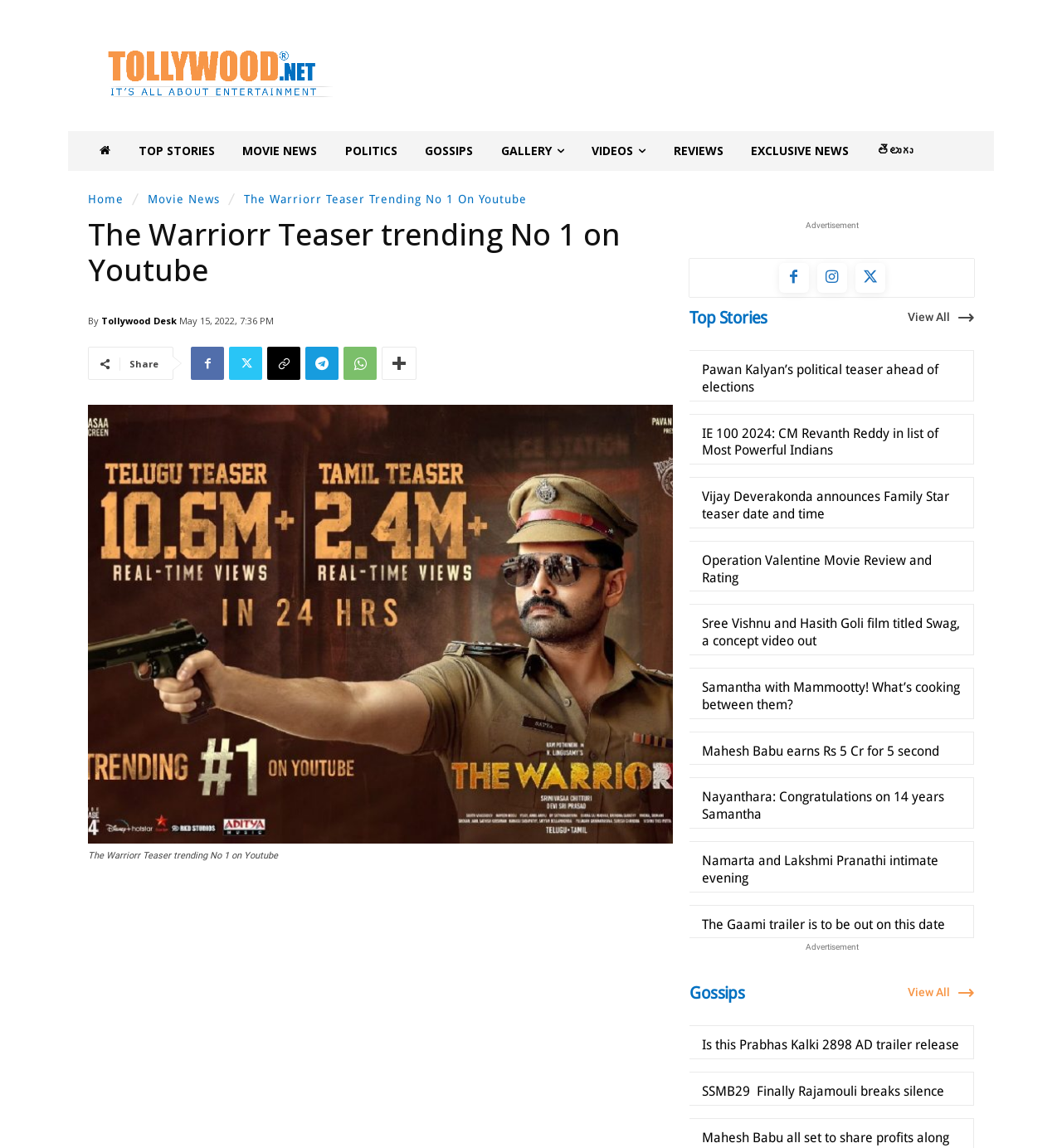Locate and extract the text of the main heading on the webpage.

The Warriorr Teaser trending No 1 on Youtube